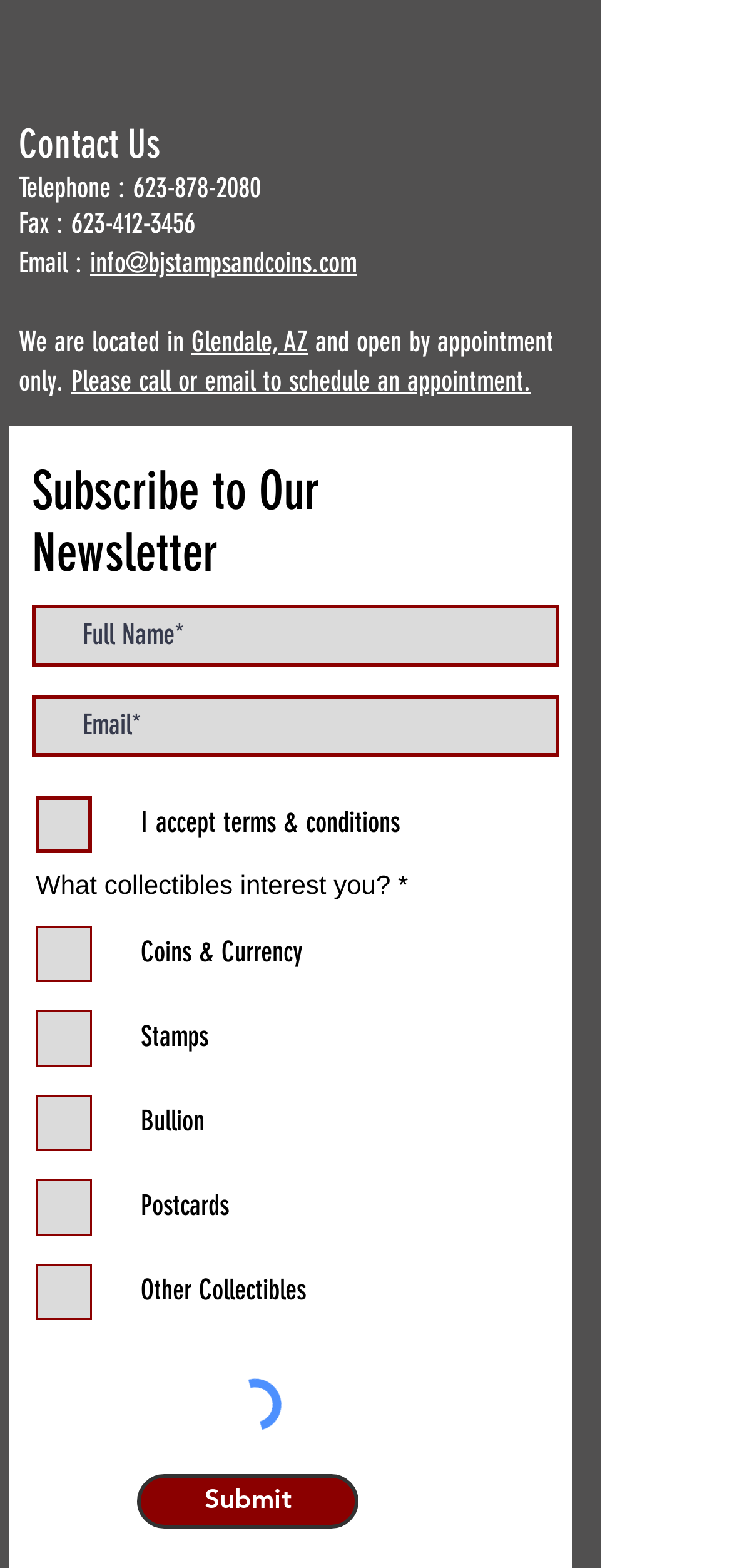Please reply to the following question using a single word or phrase: 
What is required to schedule an appointment?

Call or email